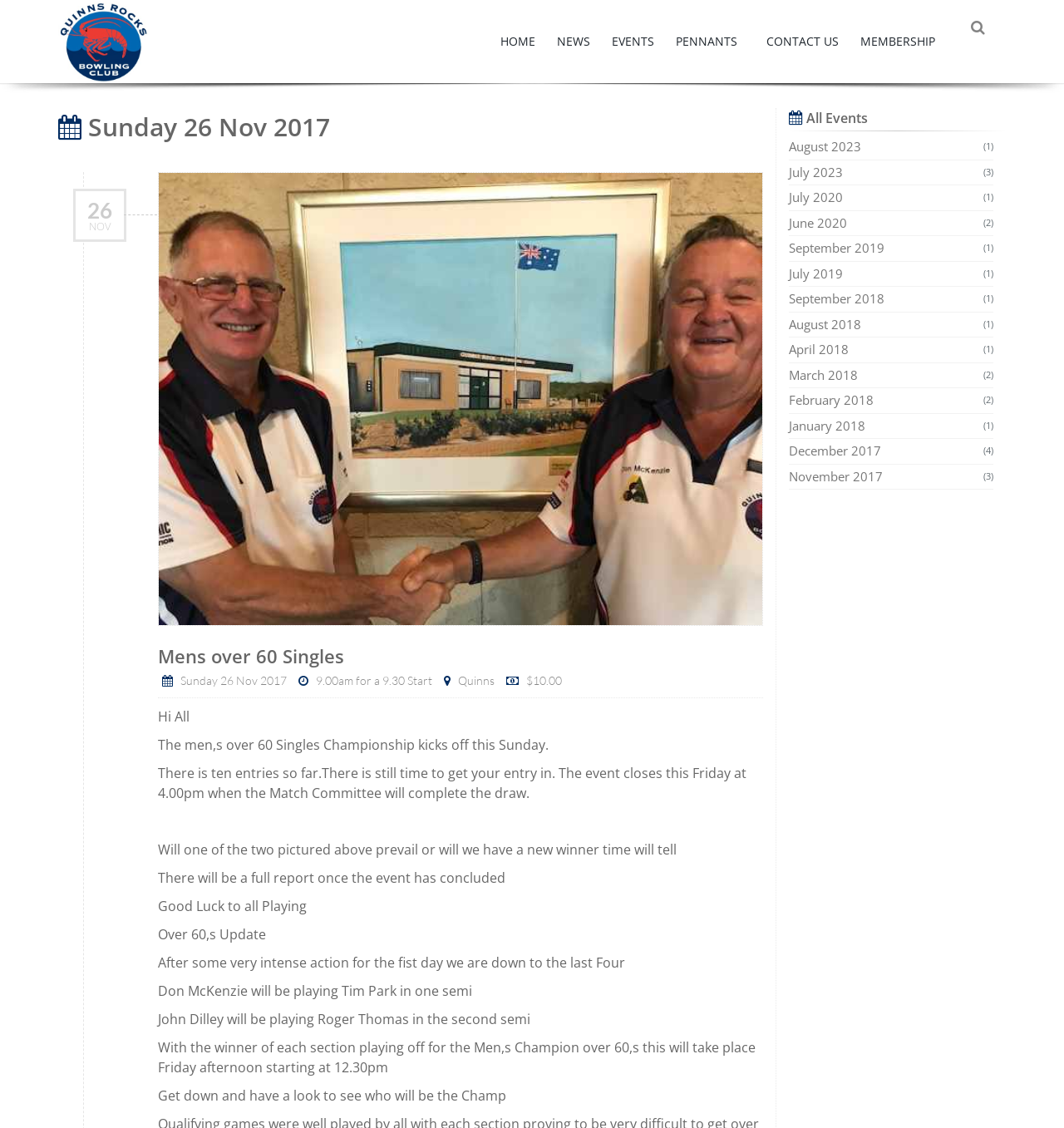Indicate the bounding box coordinates of the element that needs to be clicked to satisfy the following instruction: "View Mens over 60 Singles". The coordinates should be four float numbers between 0 and 1, i.e., [left, top, right, bottom].

[0.148, 0.57, 0.323, 0.593]